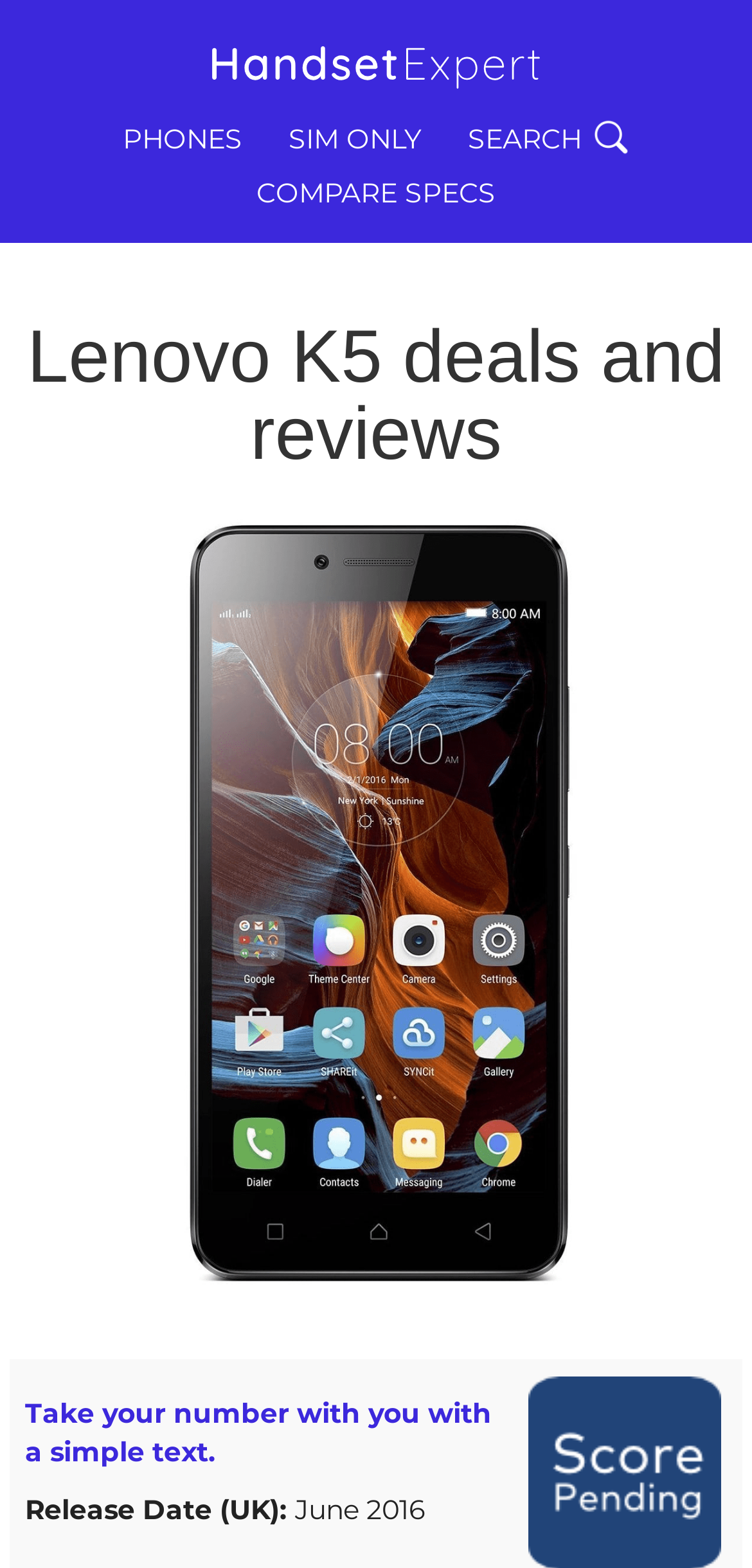How many navigation links are at the top of the webpage? Based on the image, give a response in one word or a short phrase.

4